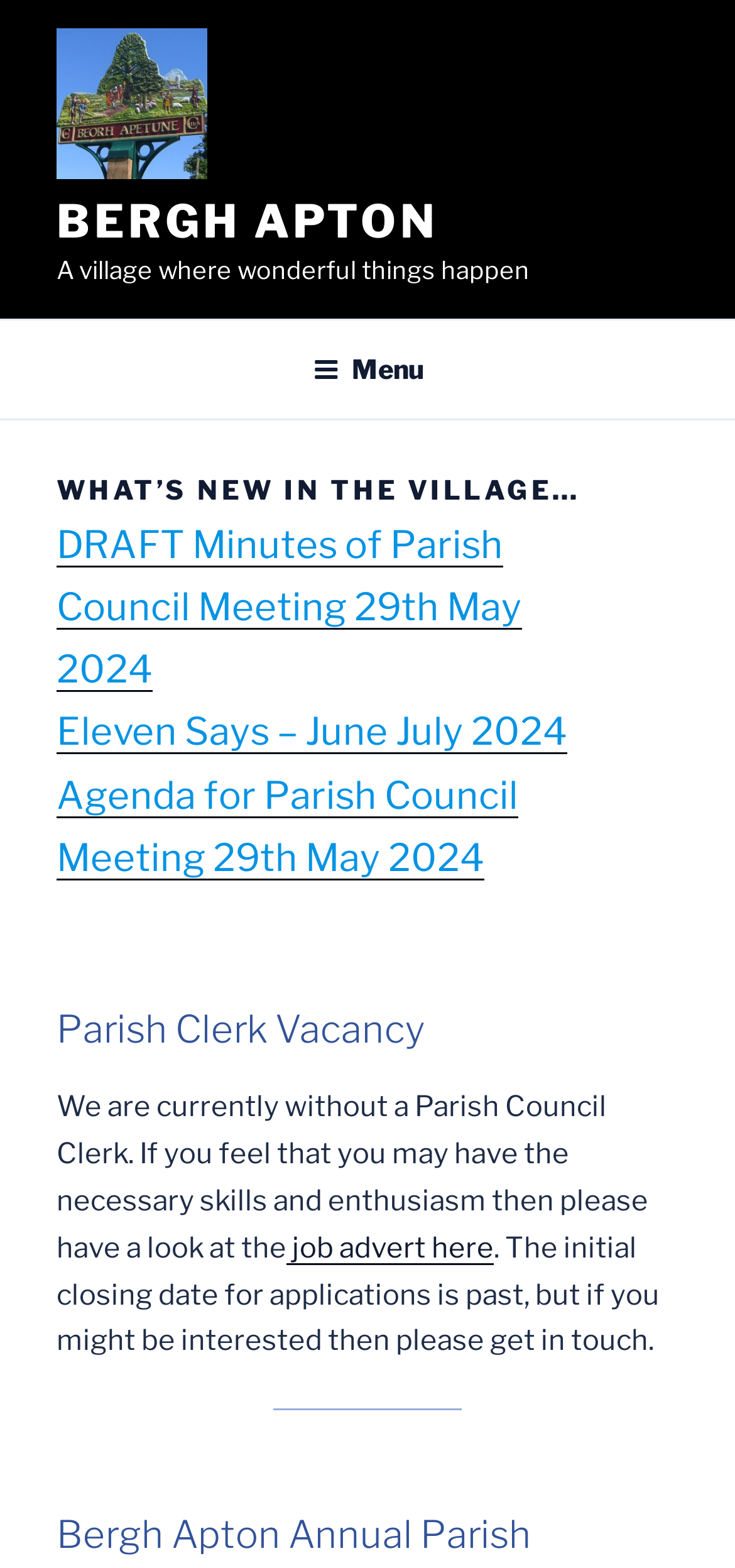Please answer the following query using a single word or phrase: 
What is the title of the first news item?

WHAT’S NEW IN THE VILLAGE…